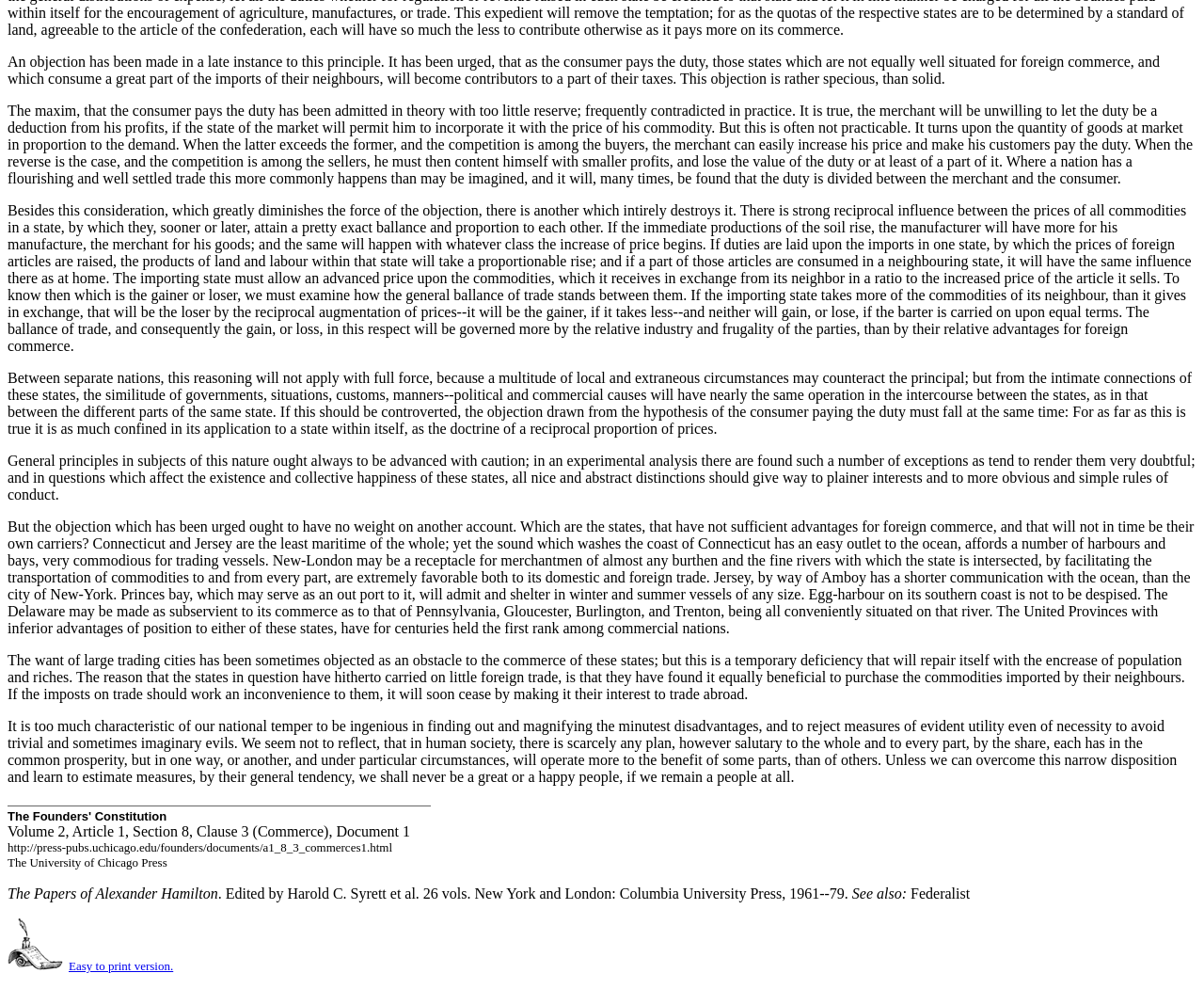Utilize the details in the image to thoroughly answer the following question: What is the main topic of this webpage?

Based on the content of the webpage, it appears to be discussing commerce and trade, with references to duties, taxes, and the impact of trade on different states.